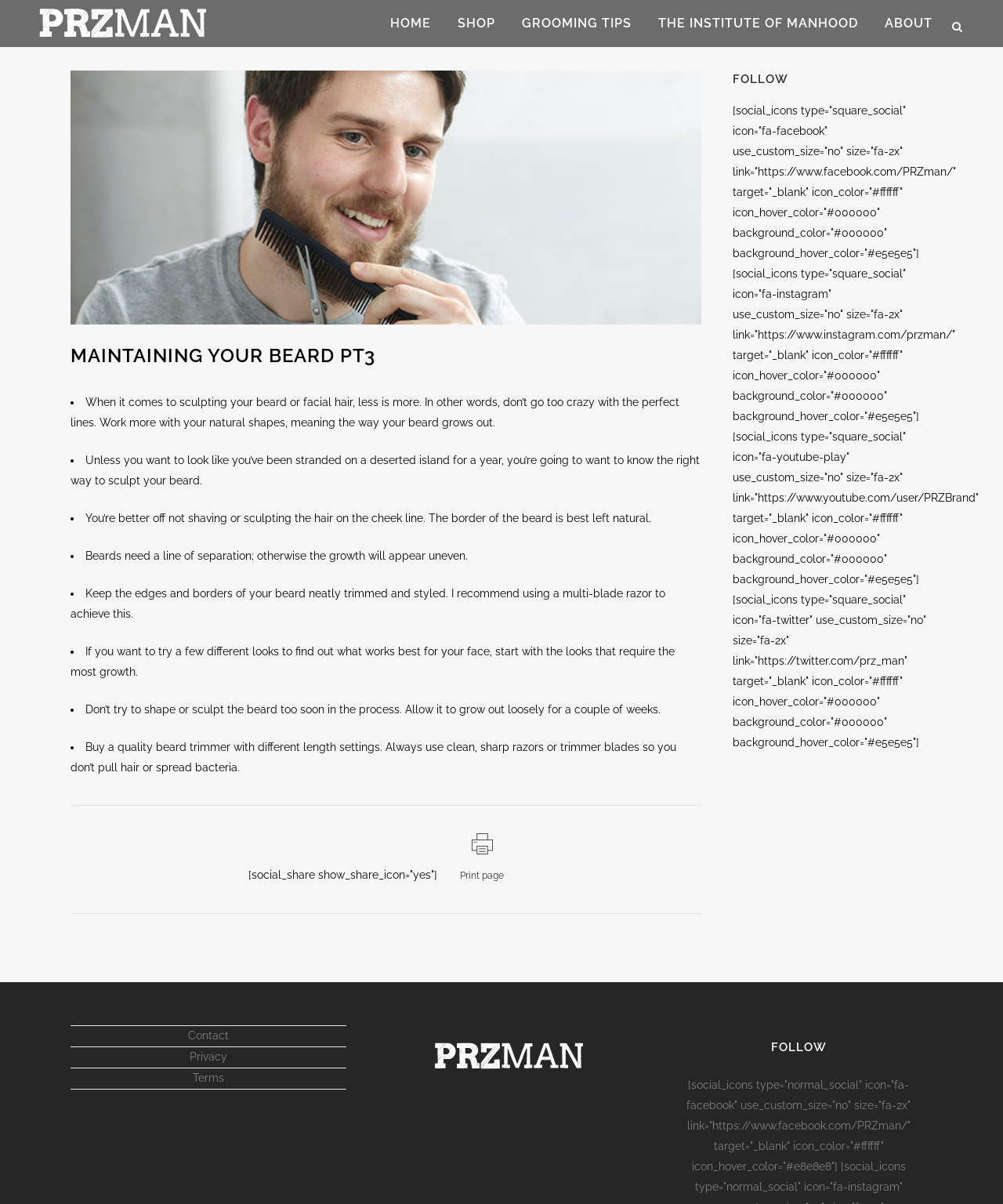Could you indicate the bounding box coordinates of the region to click in order to complete this instruction: "Go to home page".

[0.376, 0.0, 0.443, 0.039]